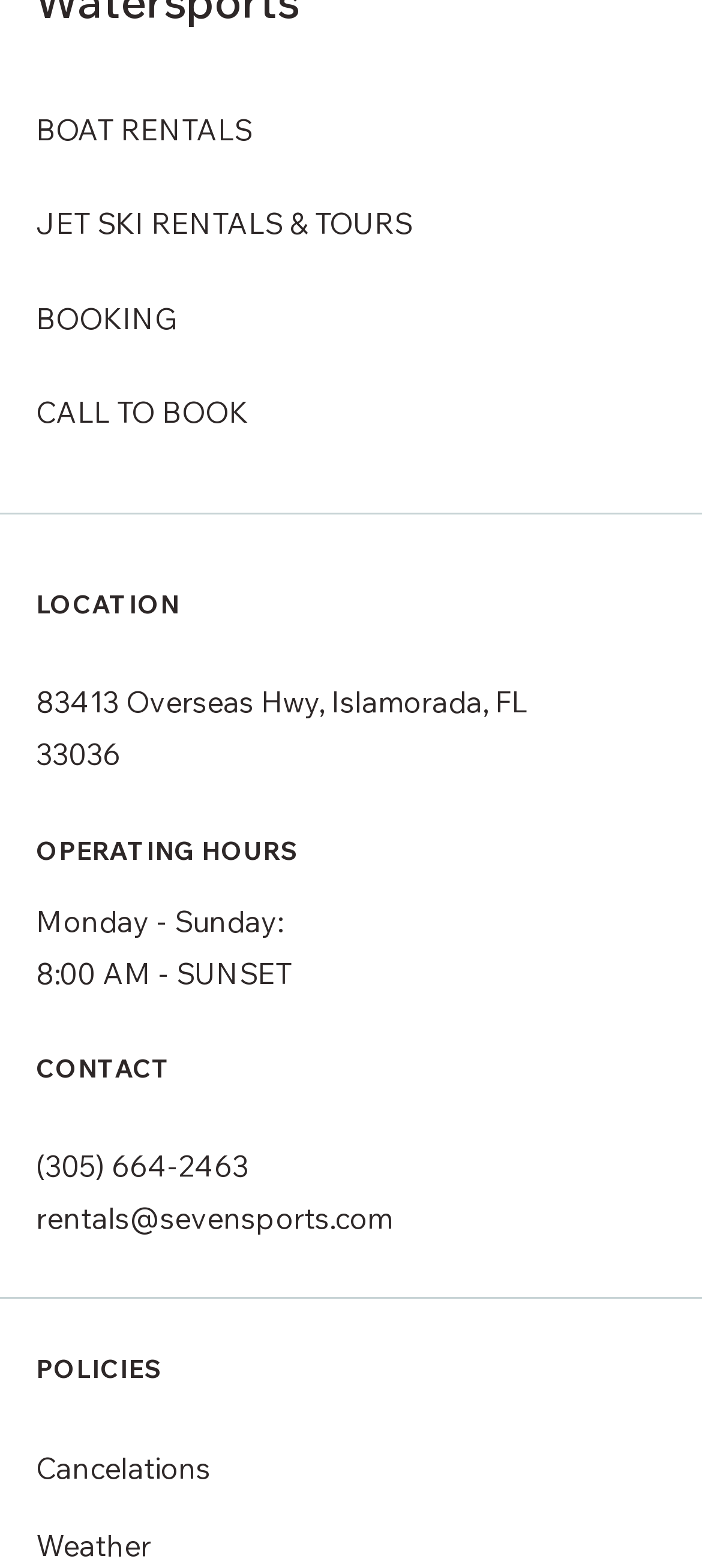Determine the bounding box coordinates of the clickable region to follow the instruction: "View operating hours".

[0.051, 0.532, 0.427, 0.553]